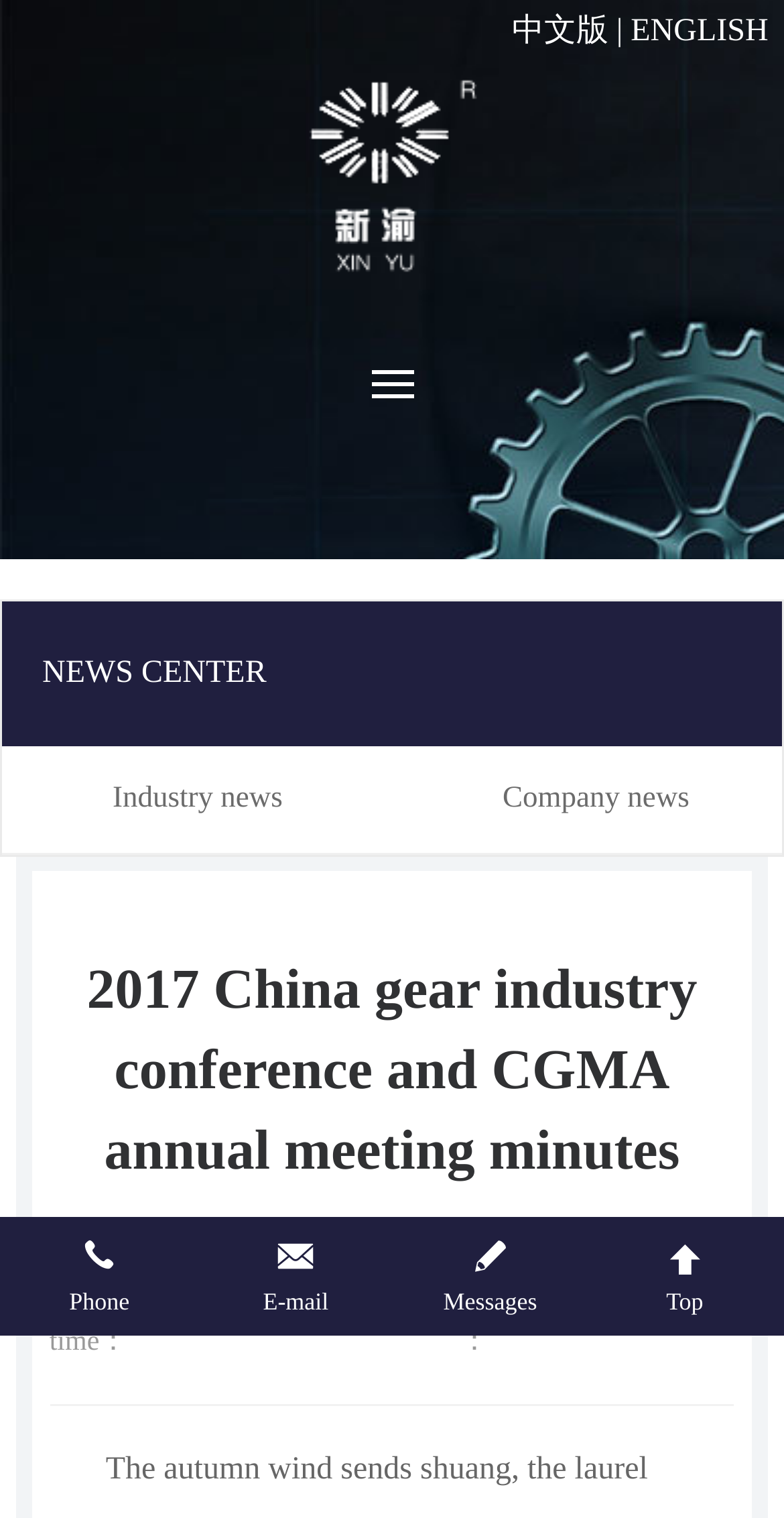What is the main topic of the webpage?
Please give a detailed and elaborate answer to the question based on the image.

I can see the heading '2017 China gear industry conference and CGMA annual meeting minutes' which suggests that the main topic of the webpage is about the 2017 China gear industry conference.